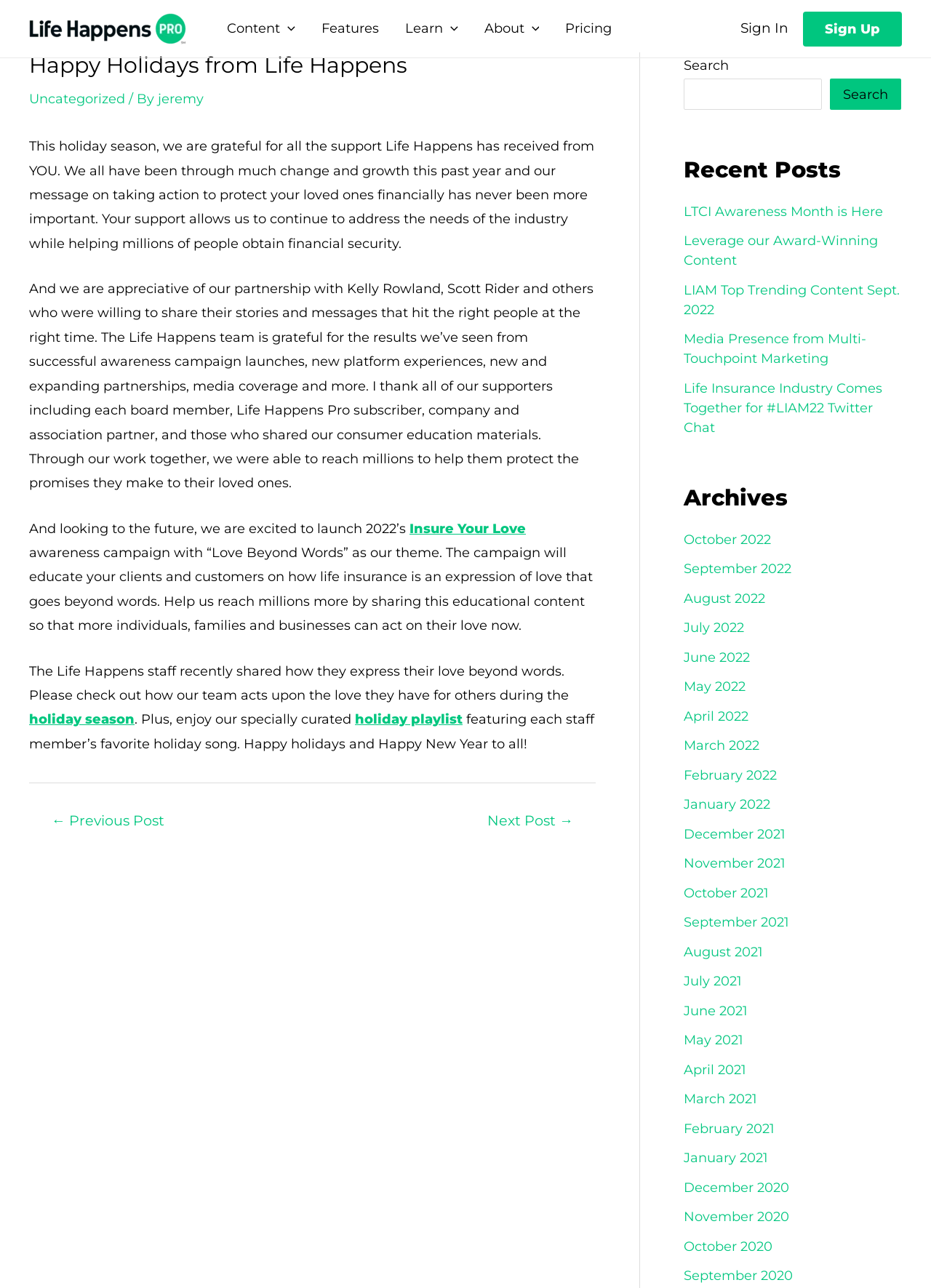Please provide the bounding box coordinates for the element that needs to be clicked to perform the instruction: "Search for something". The coordinates must consist of four float numbers between 0 and 1, formatted as [left, top, right, bottom].

[0.891, 0.061, 0.968, 0.085]